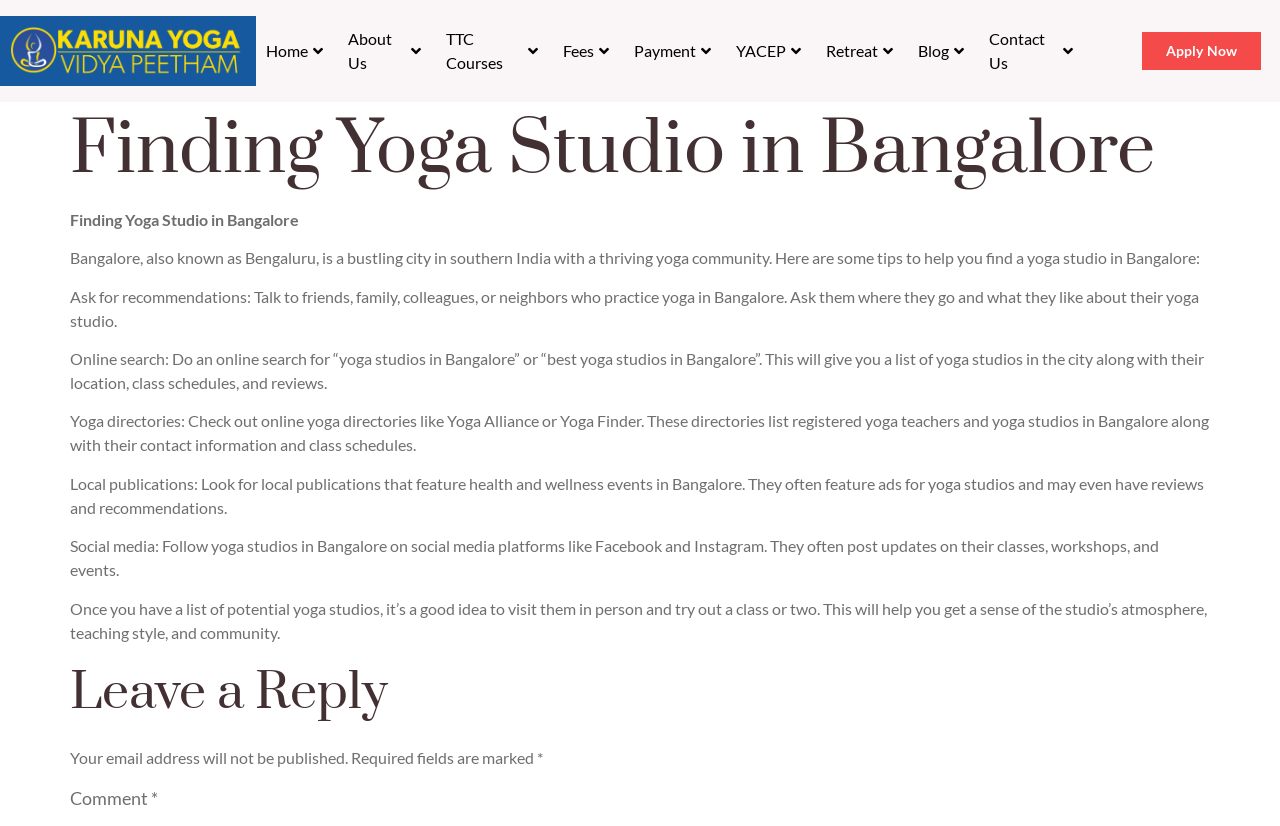Provide the bounding box coordinates of the HTML element described by the text: "Home".

[0.2, 0.026, 0.264, 0.098]